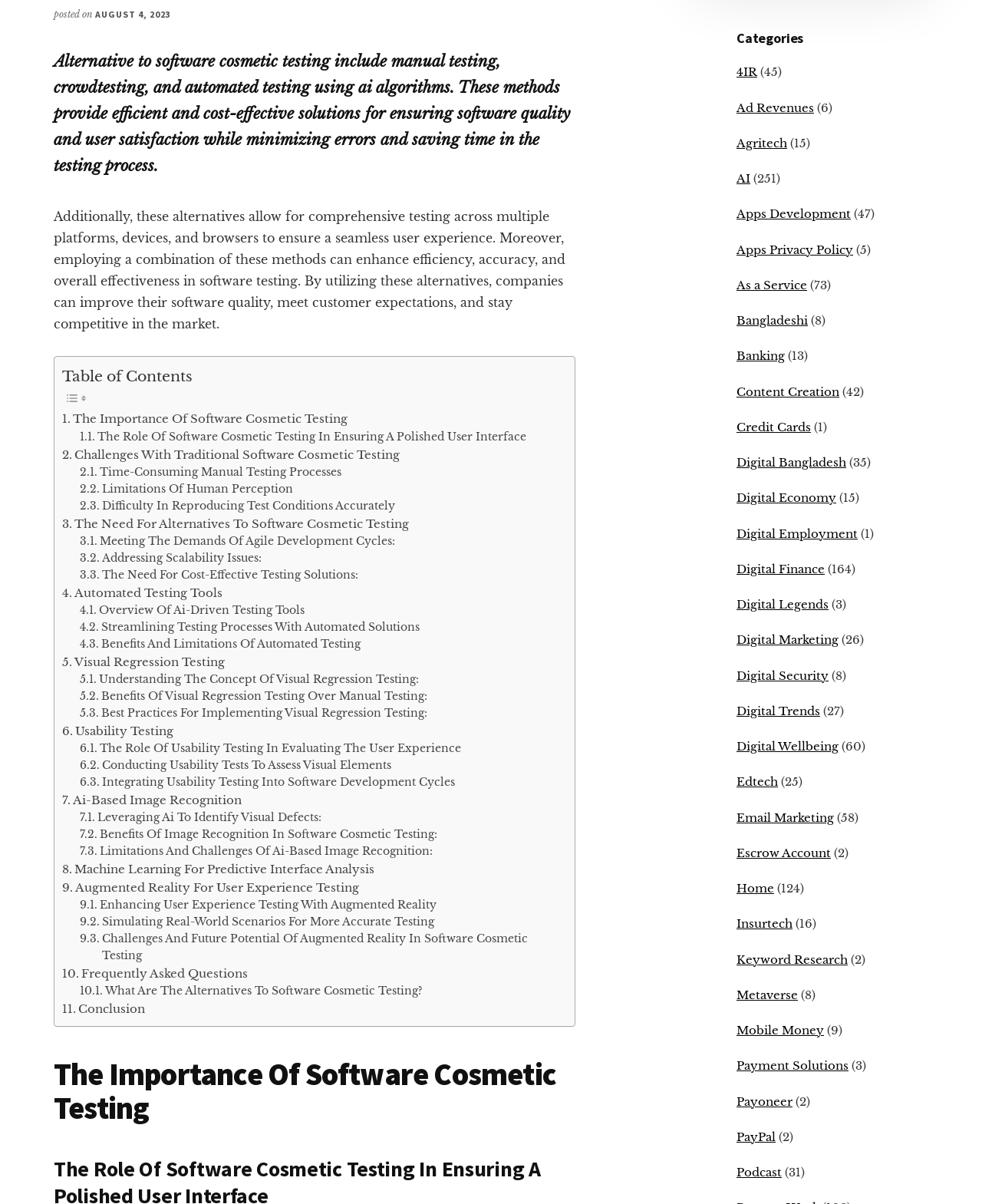Locate the bounding box coordinates of the UI element described by: "Overview Of Ai-Driven Testing Tools". Provide the coordinates as four float numbers between 0 and 1, formatted as [left, top, right, bottom].

[0.081, 0.5, 0.31, 0.514]